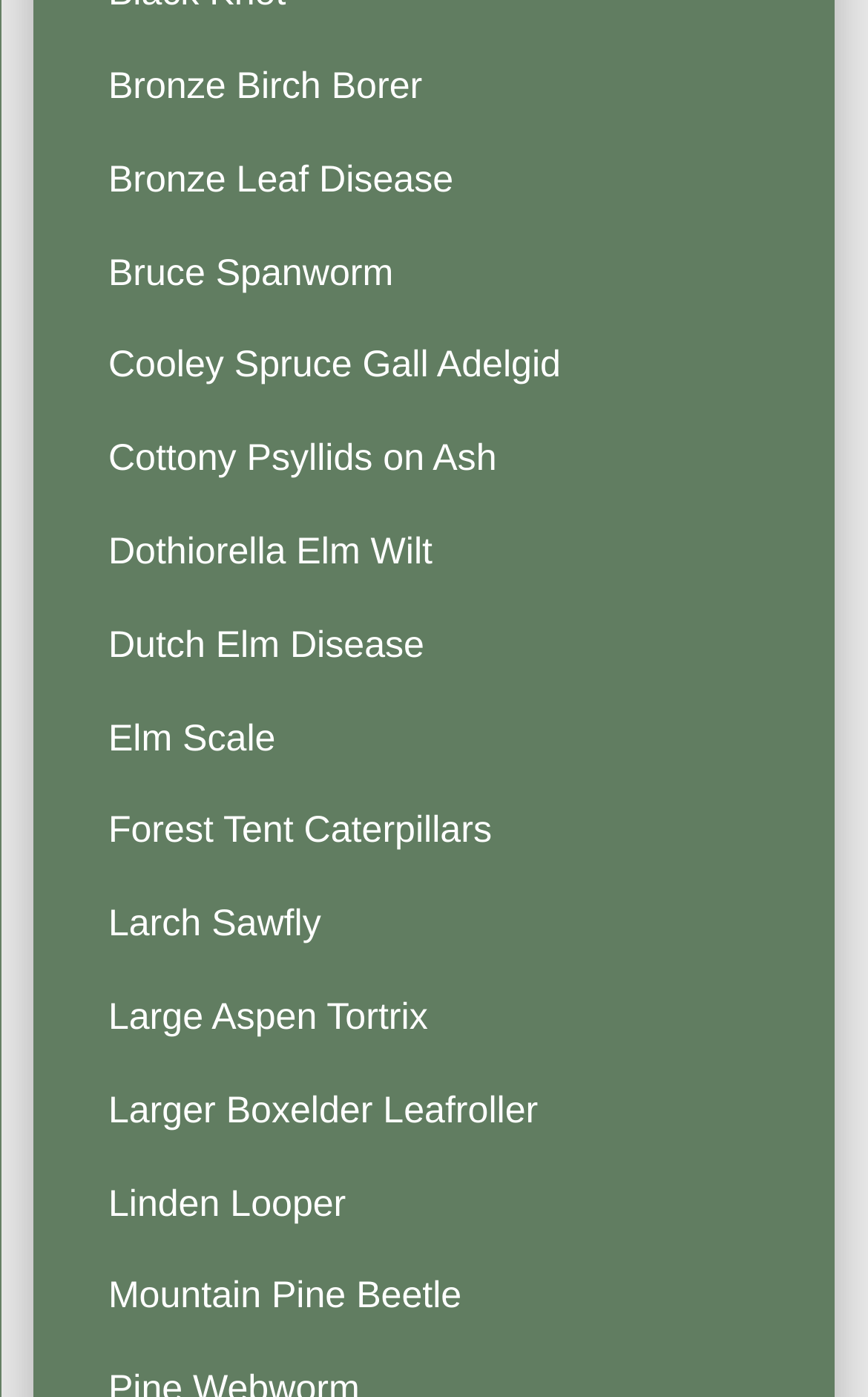Are all menu items links?
Refer to the image and respond with a one-word or short-phrase answer.

Yes